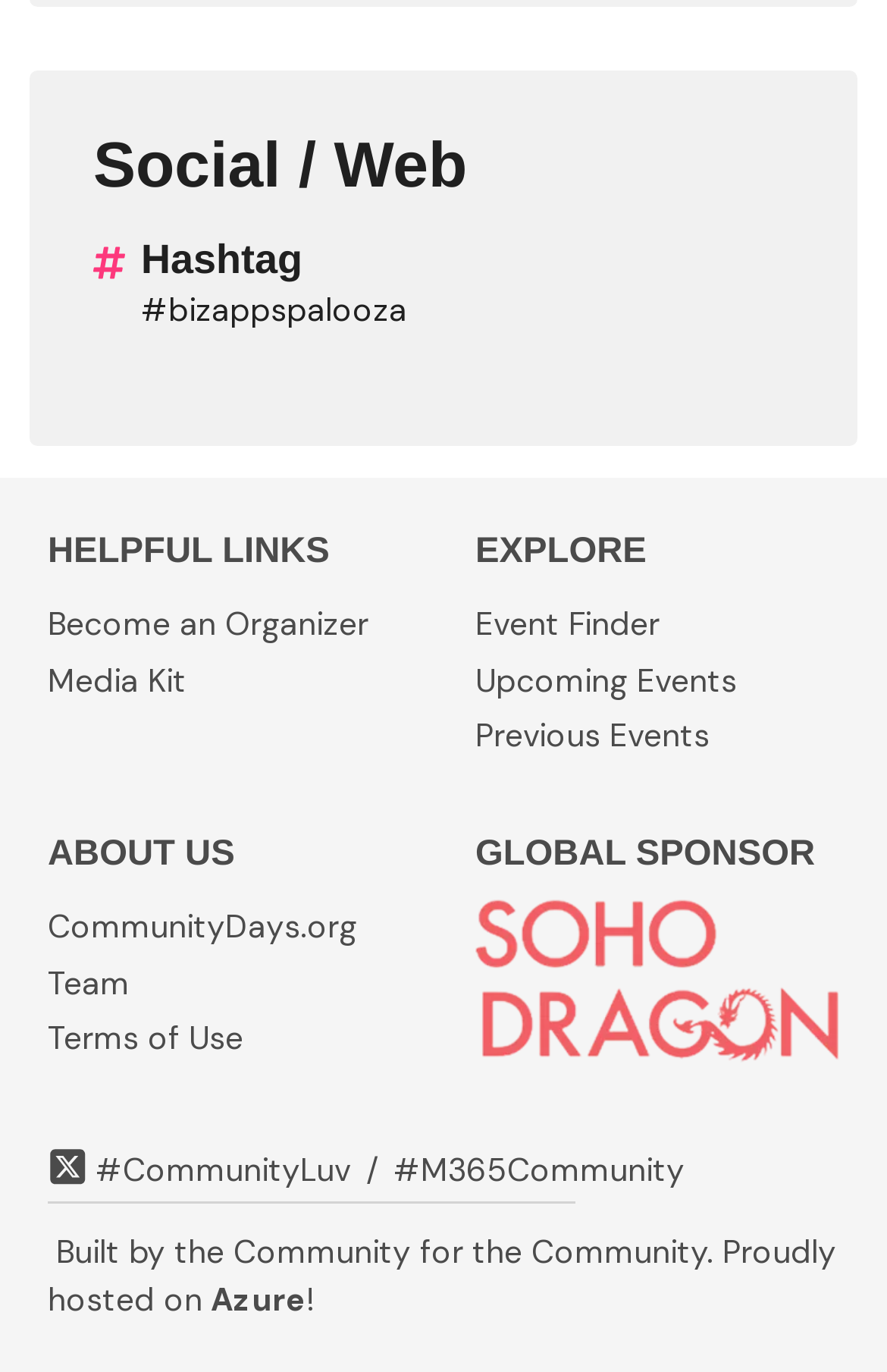Could you find the bounding box coordinates of the clickable area to complete this instruction: "Search on Twitter with hashtag #CommunityLuv"?

[0.108, 0.835, 0.395, 0.876]